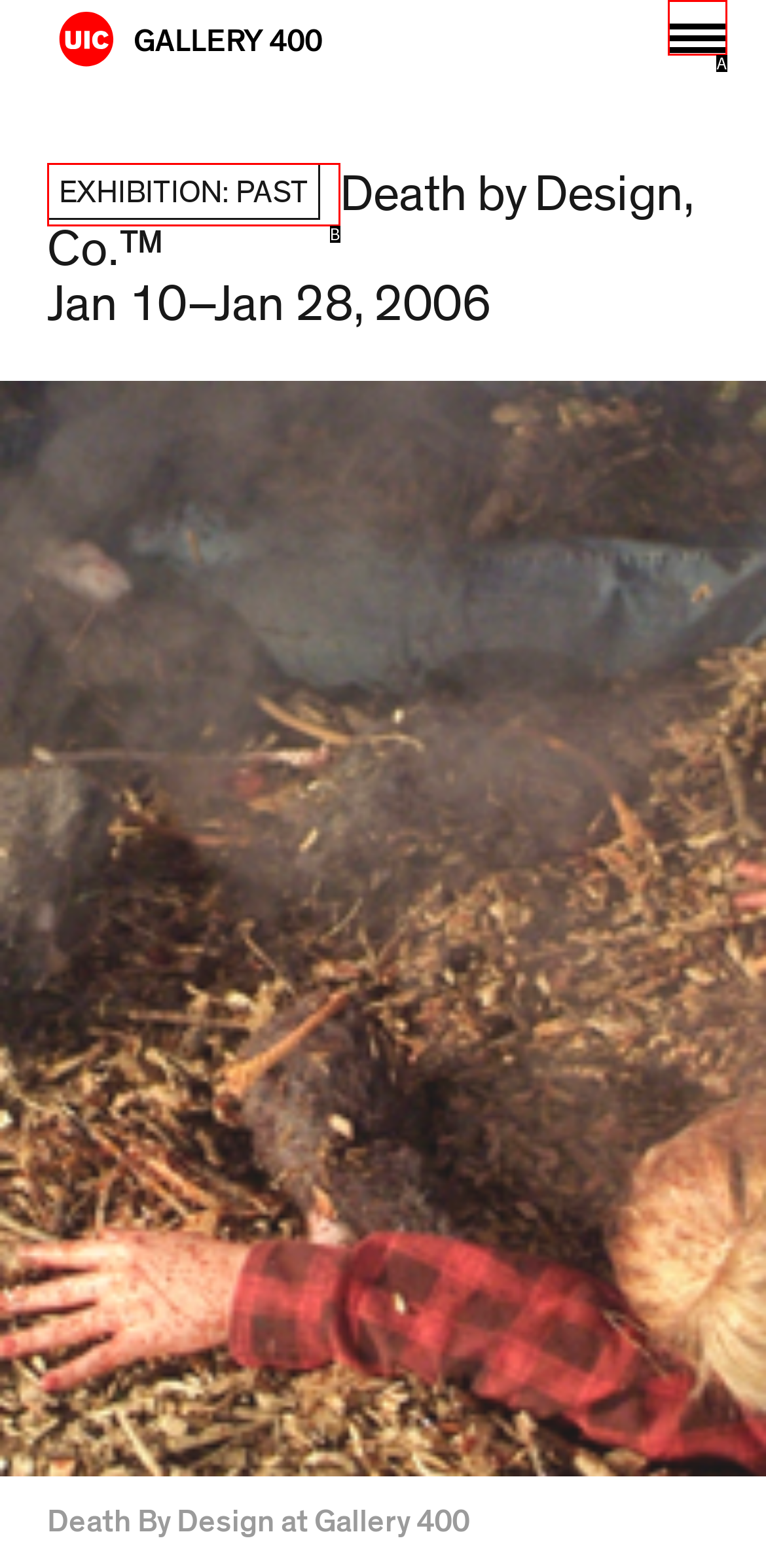Choose the UI element that best aligns with the description: menu
Respond with the letter of the chosen option directly.

A